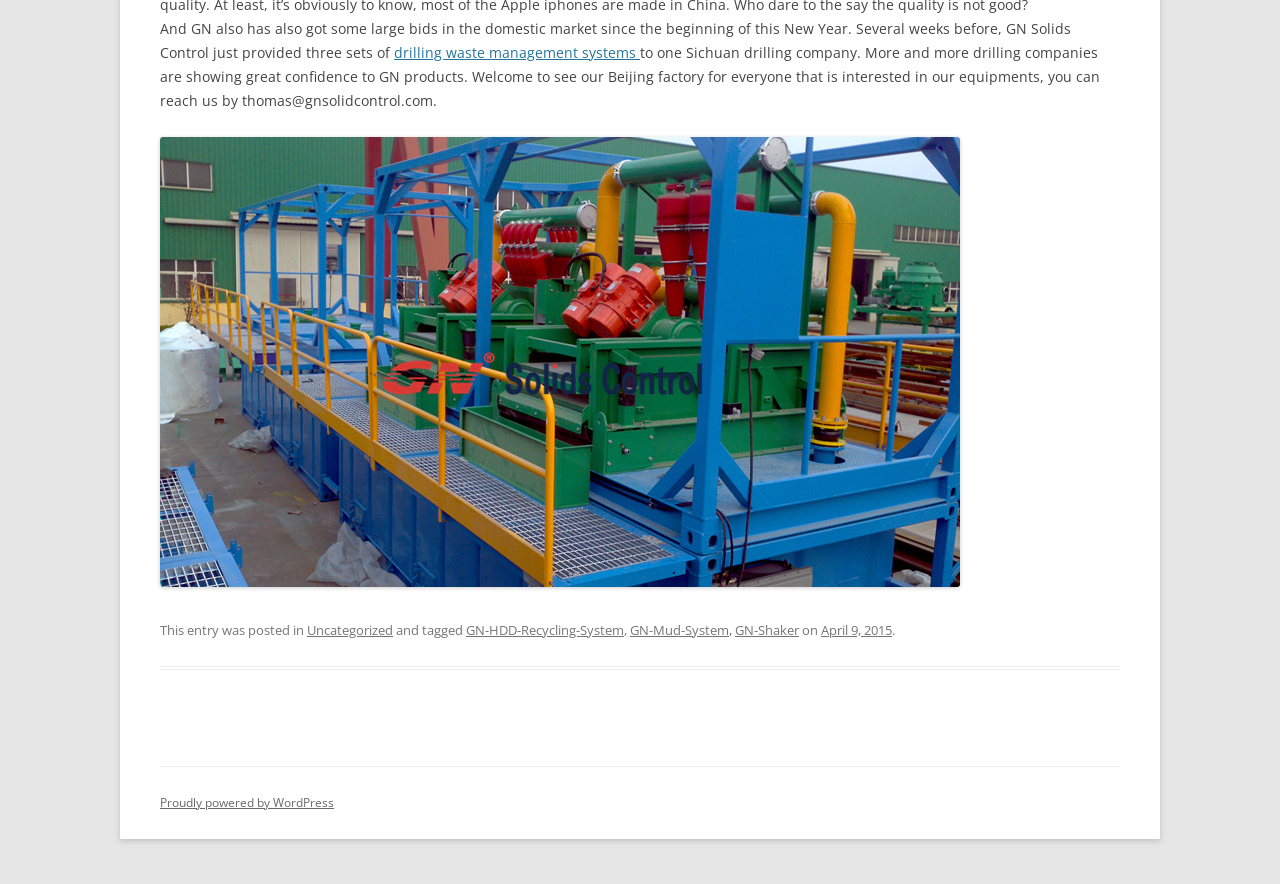Examine the screenshot and answer the question in as much detail as possible: What is the email address mentioned in the article?

The email address mentioned in the article is thomas@gnsolidcontrol.com, which is provided as a contact for those interested in GN's equipments.